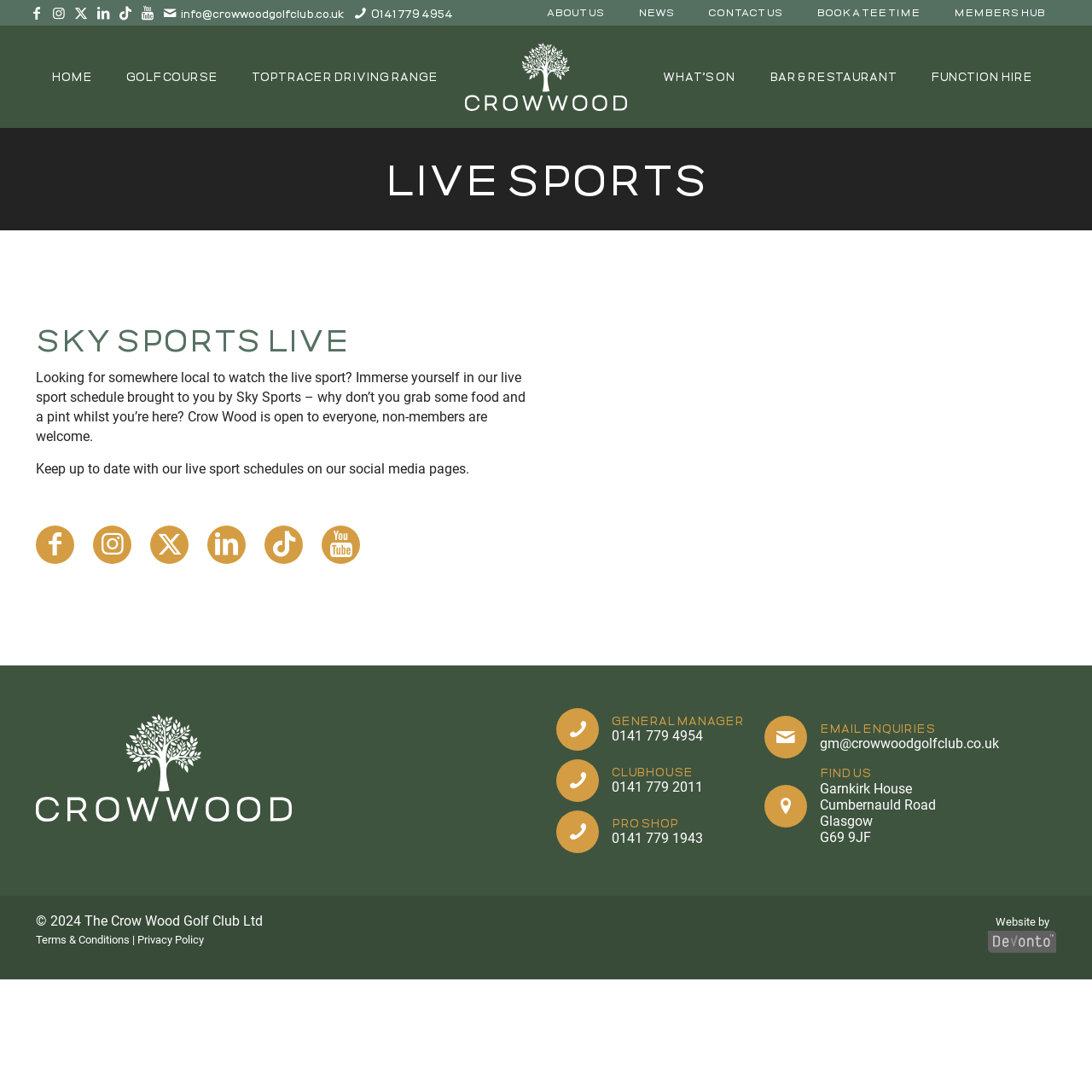Provide the bounding box coordinates, formatted as (top-left x, top-left y, bottom-right x, bottom-right y), with all values being floating point numbers between 0 and 1. Identify the bounding box of the UI element that matches the description: What’s On

[0.592, 0.057, 0.689, 0.084]